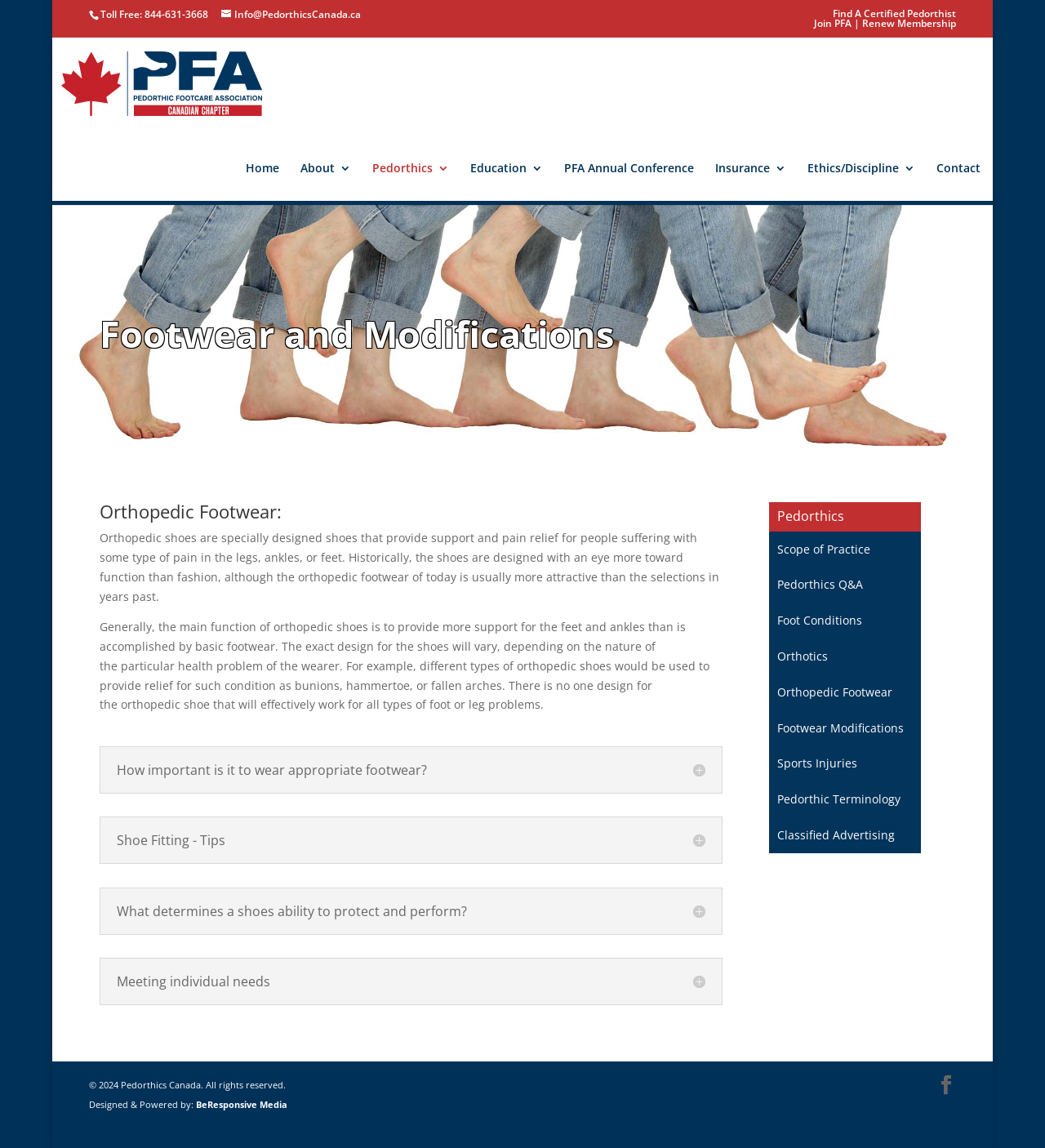What is the main function of orthopedic shoes?
Please provide a single word or phrase based on the screenshot.

Provide support and pain relief